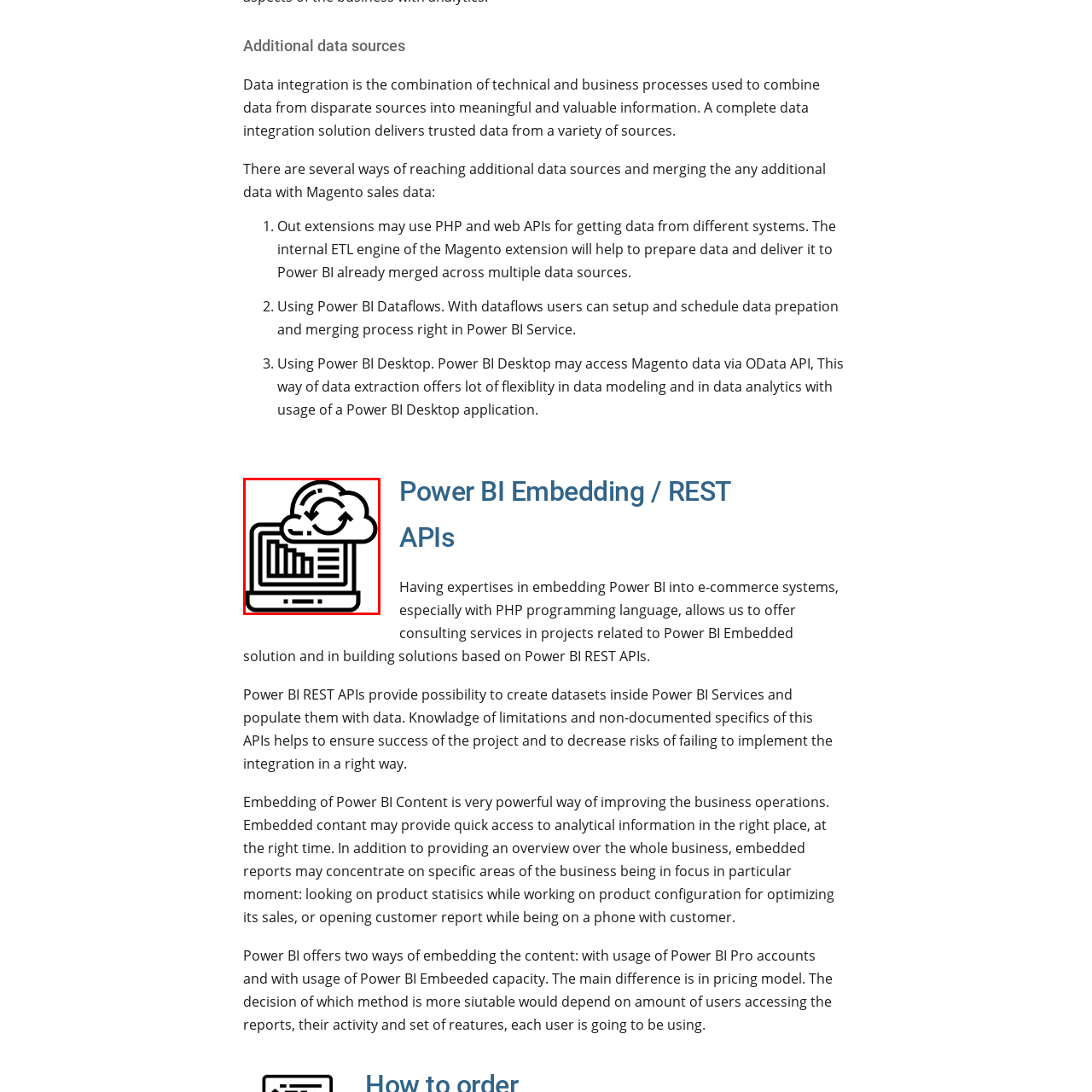Give an in-depth description of the scene depicted in the red-outlined box.

The image illustrates a computer with a cloud above it, symbolizing data integration and cloud computing. This visual representation embodies the concept of merging various data sources into cohesive insights, which is essential for applications like Power BI. In the context of the accompanying text, this image aligns with the discussion on how to leverage additional data sources for enhanced analytics and reporting. It emphasizes the importance of integrating disparate data through technology, showcasing the role of cloud services and APIs in modern data workflows. The overall theme underscores the value of connecting various systems to derive meaningful business intelligence from integrated data environments.